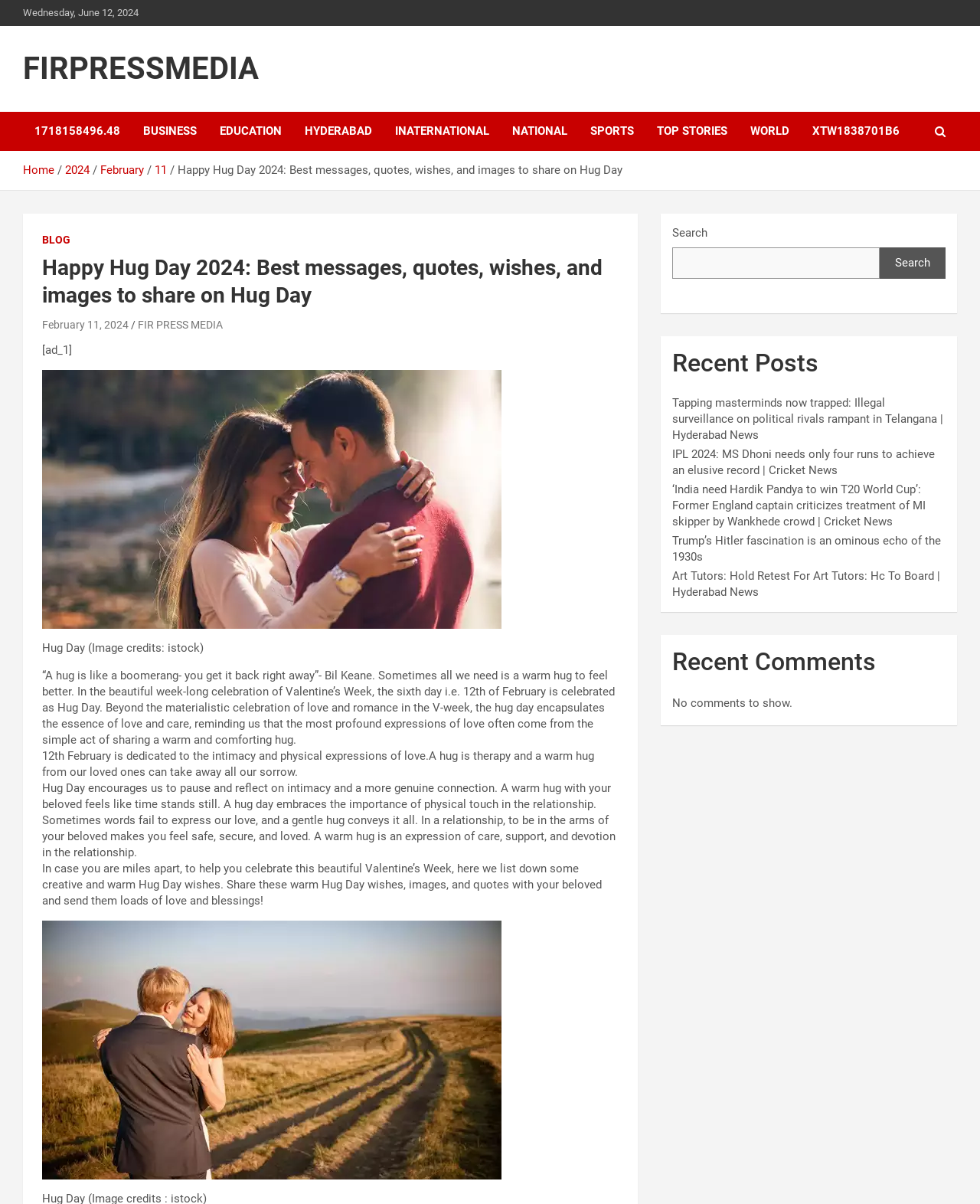Please specify the bounding box coordinates of the clickable region necessary for completing the following instruction: "Click on the 'TOP STORIES' link". The coordinates must consist of four float numbers between 0 and 1, i.e., [left, top, right, bottom].

[0.659, 0.093, 0.754, 0.125]